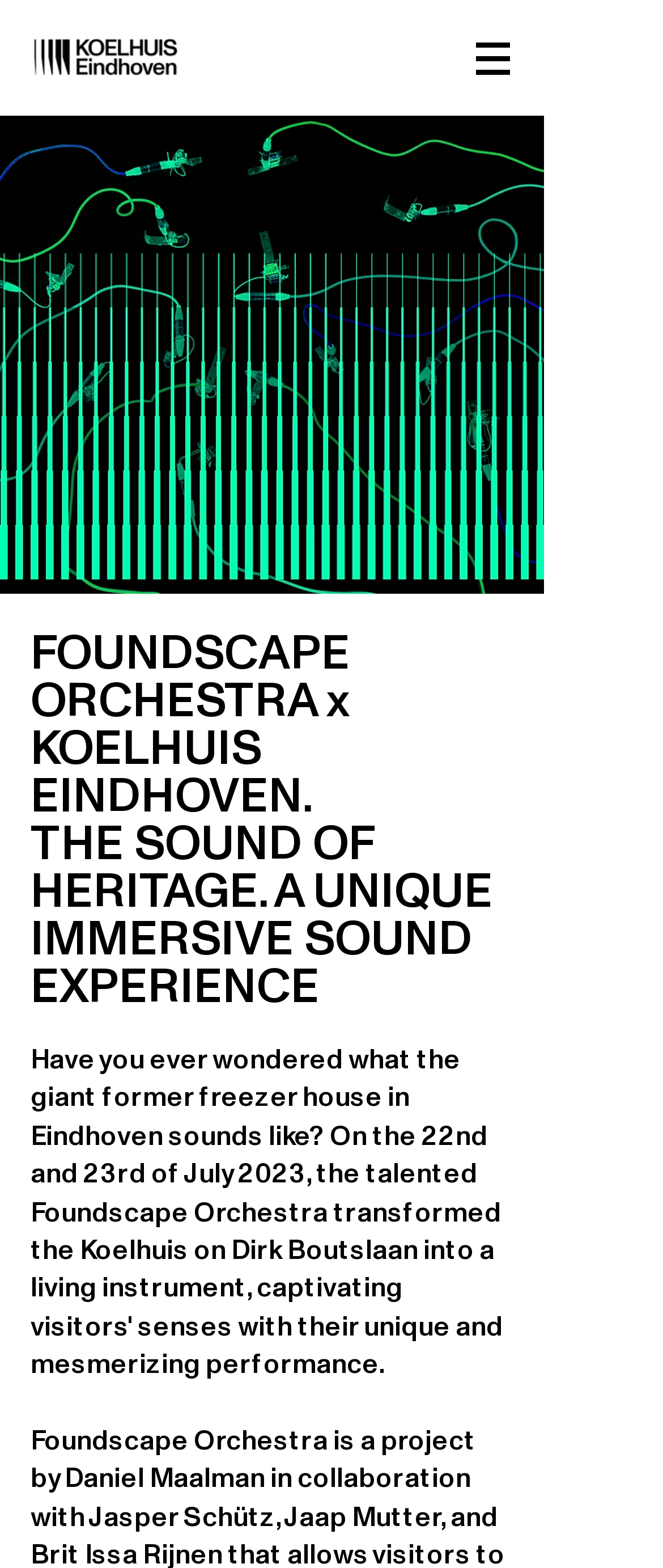What is the description of the Foundscape Orchestra project?
Provide an in-depth and detailed explanation in response to the question.

I found the answer by looking at the StaticText element with the text 'Foundscape Orchestra is a project b...' which suggests that the Foundscape Orchestra project is a project by Daniel Maalman and Jasper Schütz.